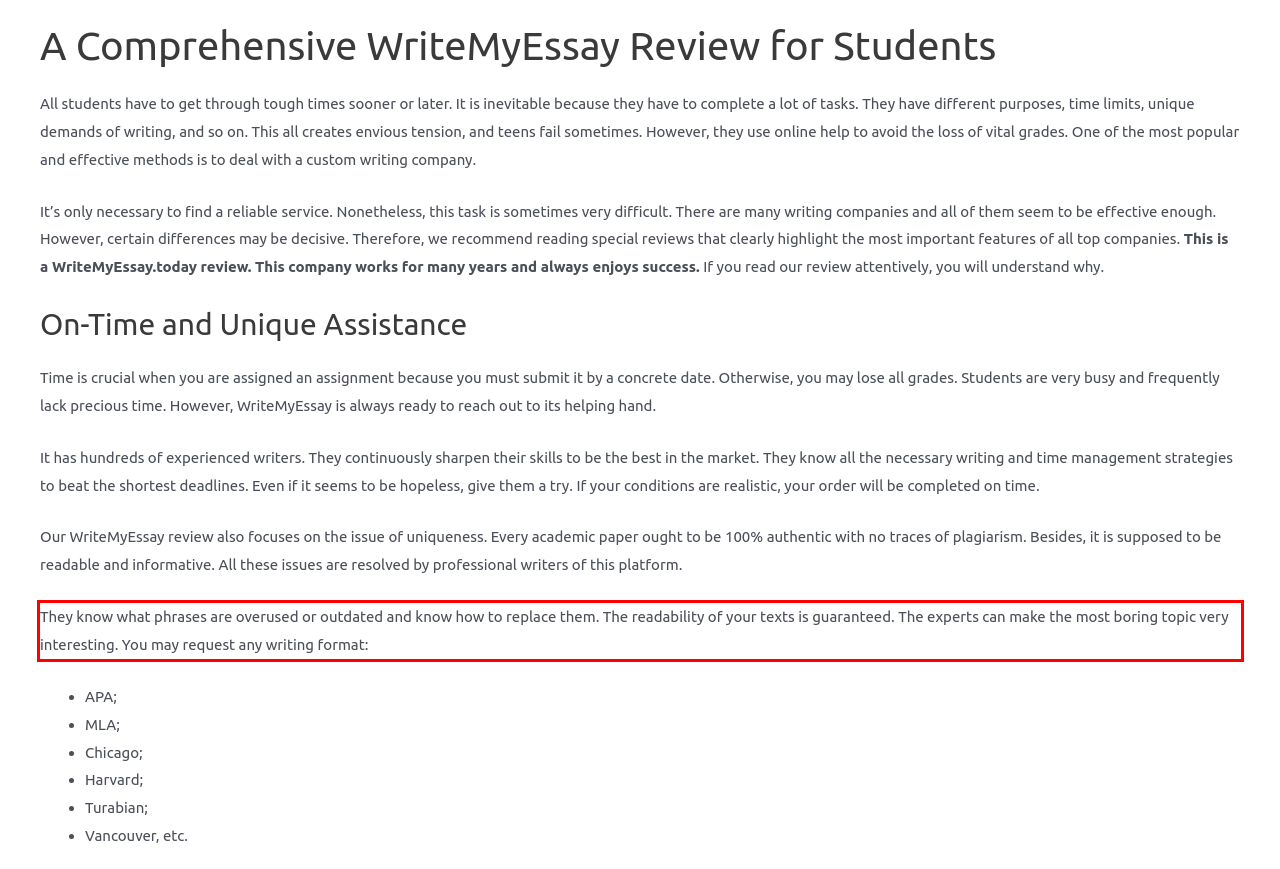You are presented with a screenshot containing a red rectangle. Extract the text found inside this red bounding box.

They know what phrases are overused or outdated and know how to replace them. The readability of your texts is guaranteed. The experts can make the most boring topic very interesting. You may request any writing format: